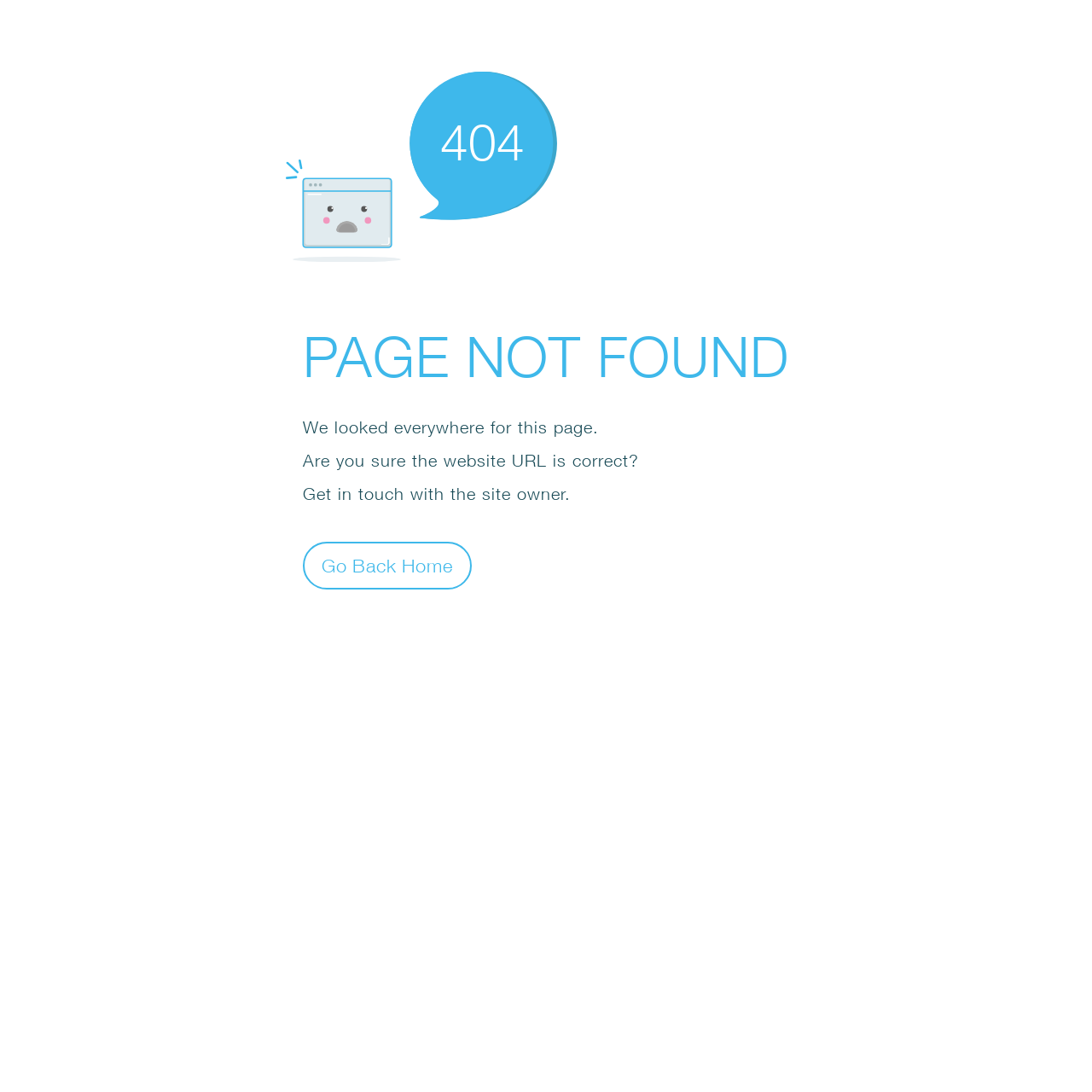Find the coordinates for the bounding box of the element with this description: "Go Back Home".

[0.277, 0.496, 0.432, 0.54]